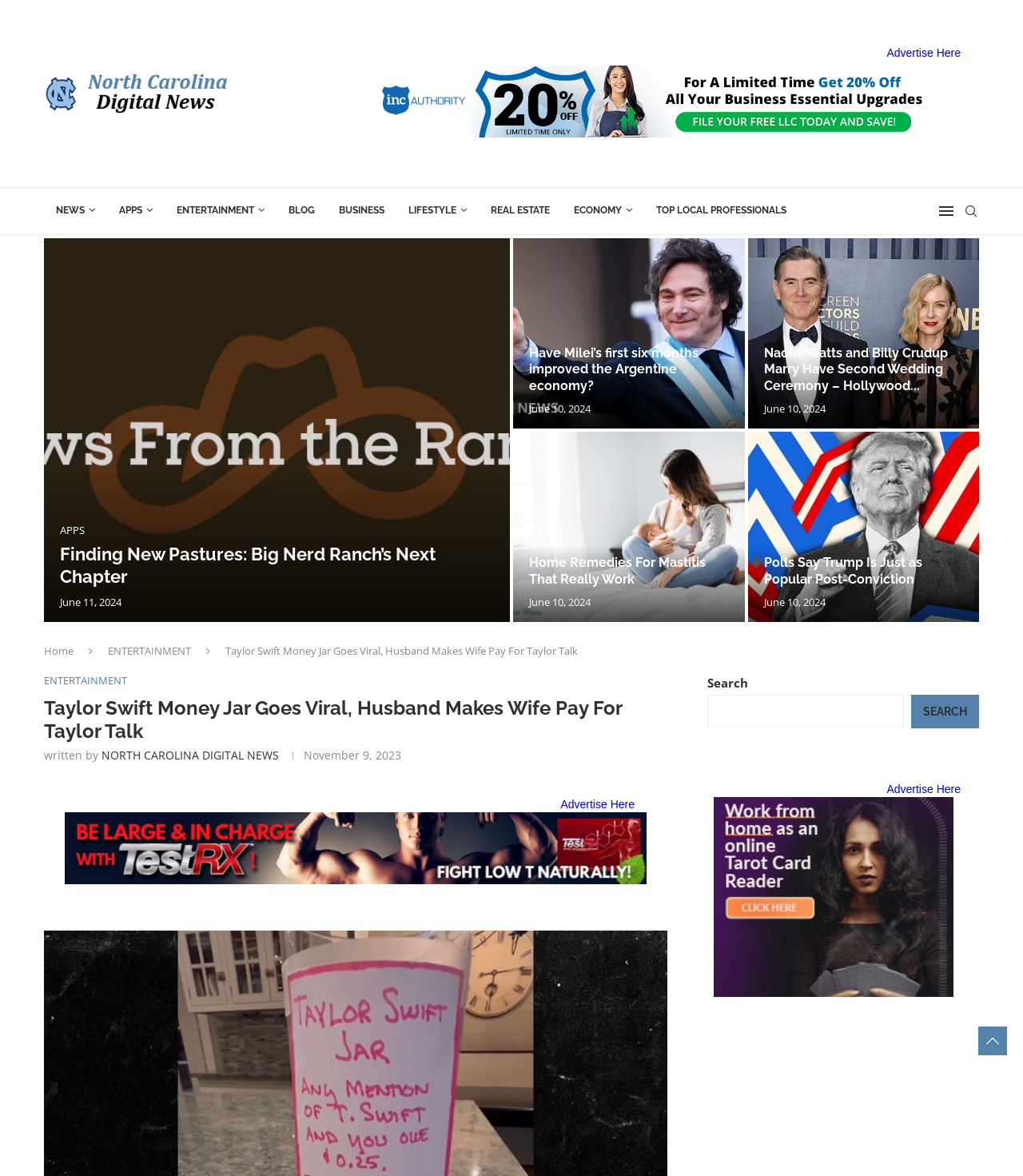Please identify the bounding box coordinates of the element on the webpage that should be clicked to follow this instruction: "Click on the 'NEWS' link". The bounding box coordinates should be given as four float numbers between 0 and 1, formatted as [left, top, right, bottom].

[0.043, 0.159, 0.105, 0.2]